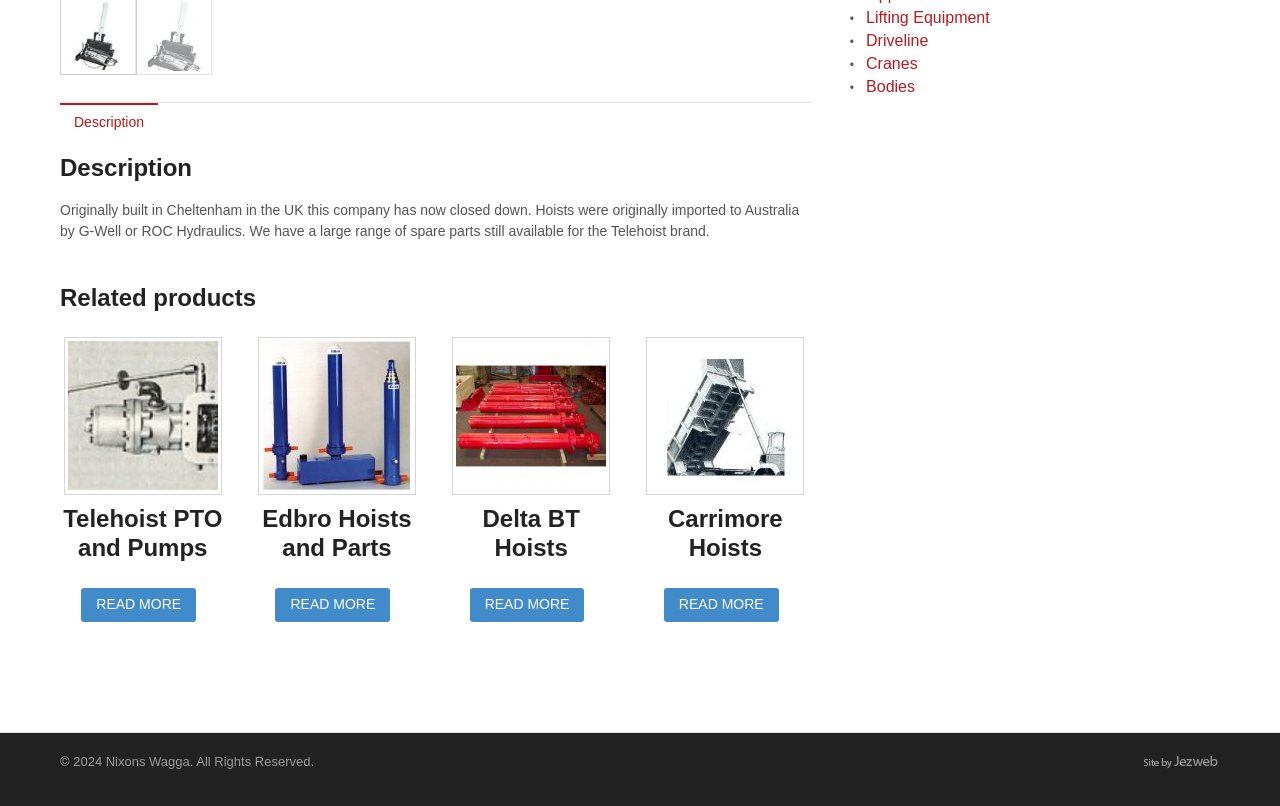Identify the bounding box for the UI element described as: "YouTube London". The coordinates should be four float numbers between 0 and 1, i.e., [left, top, right, bottom].

None